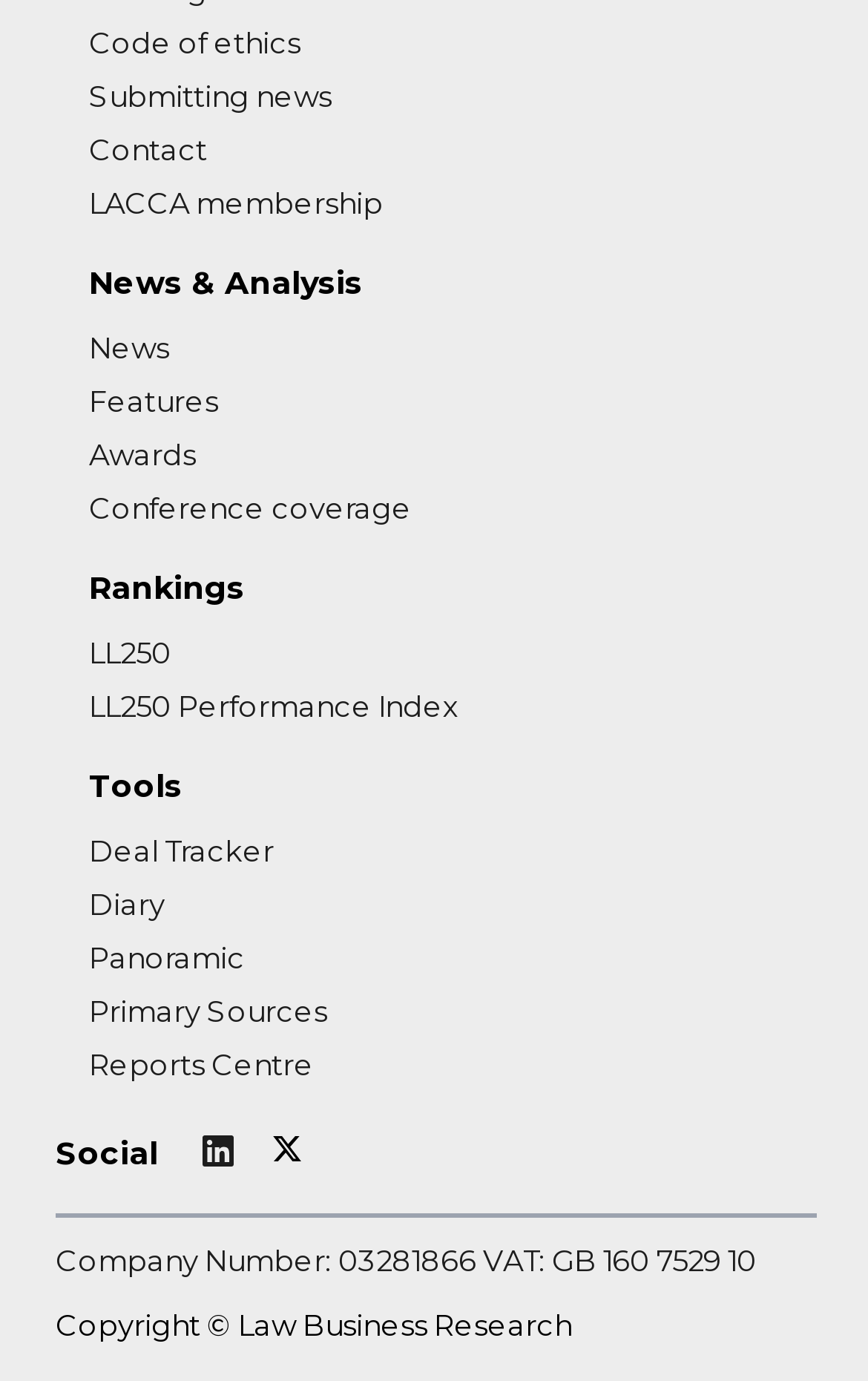Specify the bounding box coordinates of the area to click in order to execute this command: 'Go to Law Business Research'. The coordinates should consist of four float numbers ranging from 0 to 1, and should be formatted as [left, top, right, bottom].

[0.274, 0.946, 0.659, 0.972]